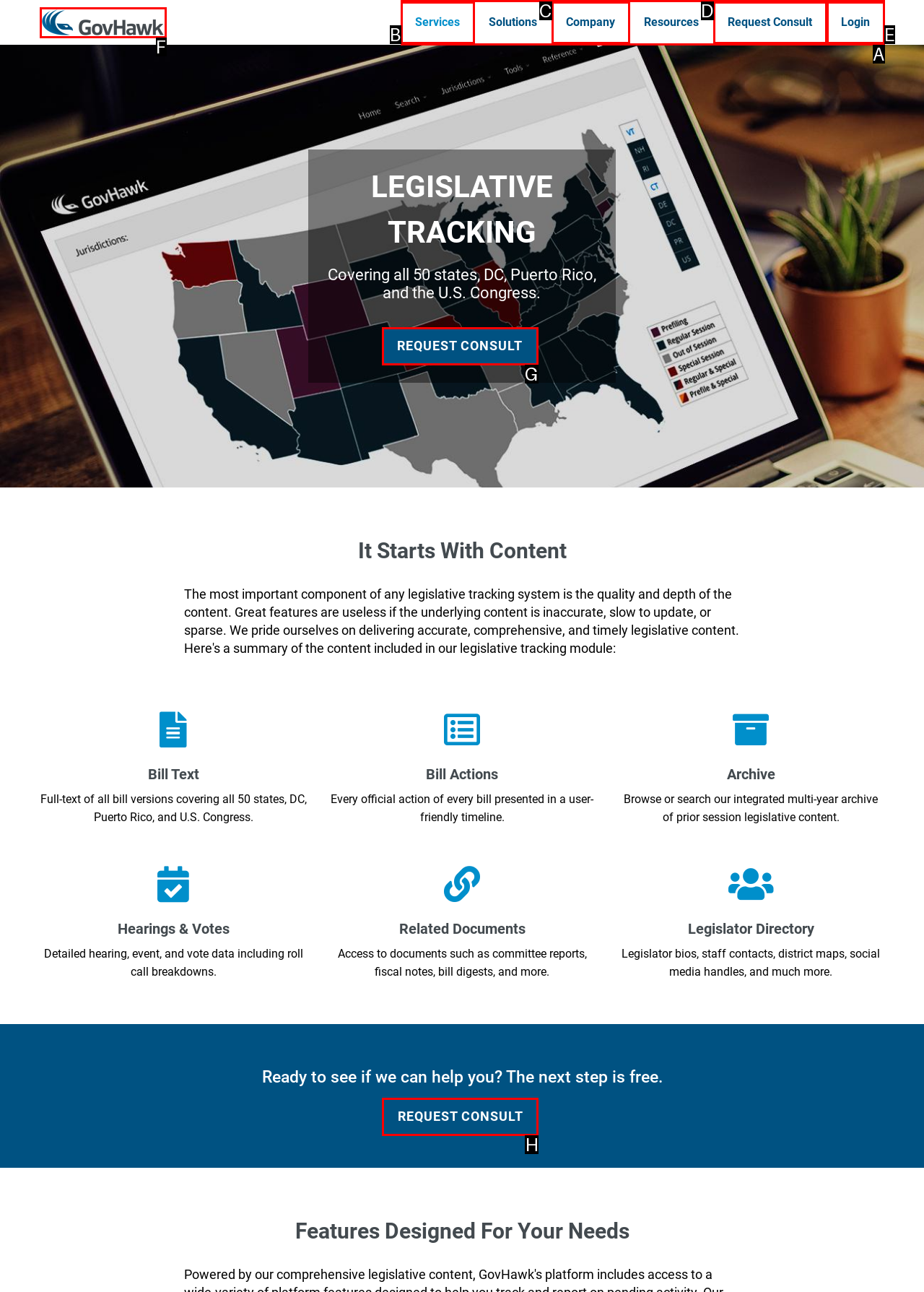Find the HTML element that suits the description: REQUEST CONSULT
Indicate your answer with the letter of the matching option from the choices provided.

G